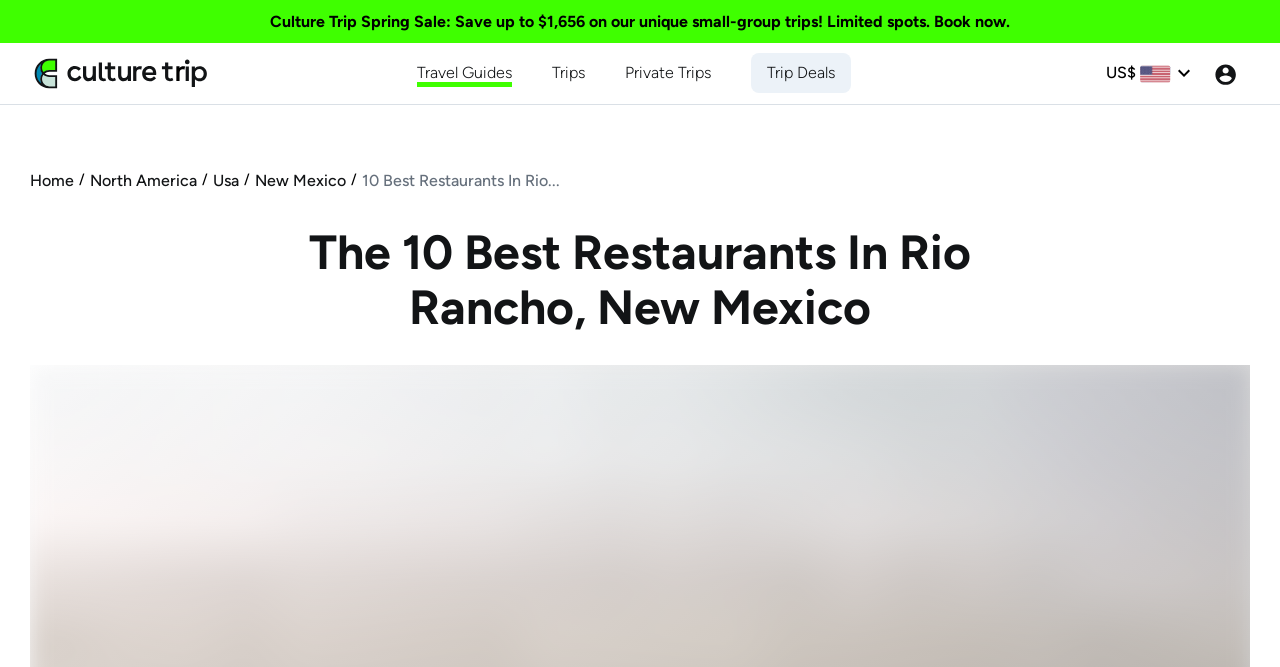Please use the details from the image to answer the following question comprehensively:
What is the logo of the website?

The logo of the website is 'Culture Trip' which is an image located at the top left corner of the webpage, with a bounding box of [0.025, 0.076, 0.166, 0.143].